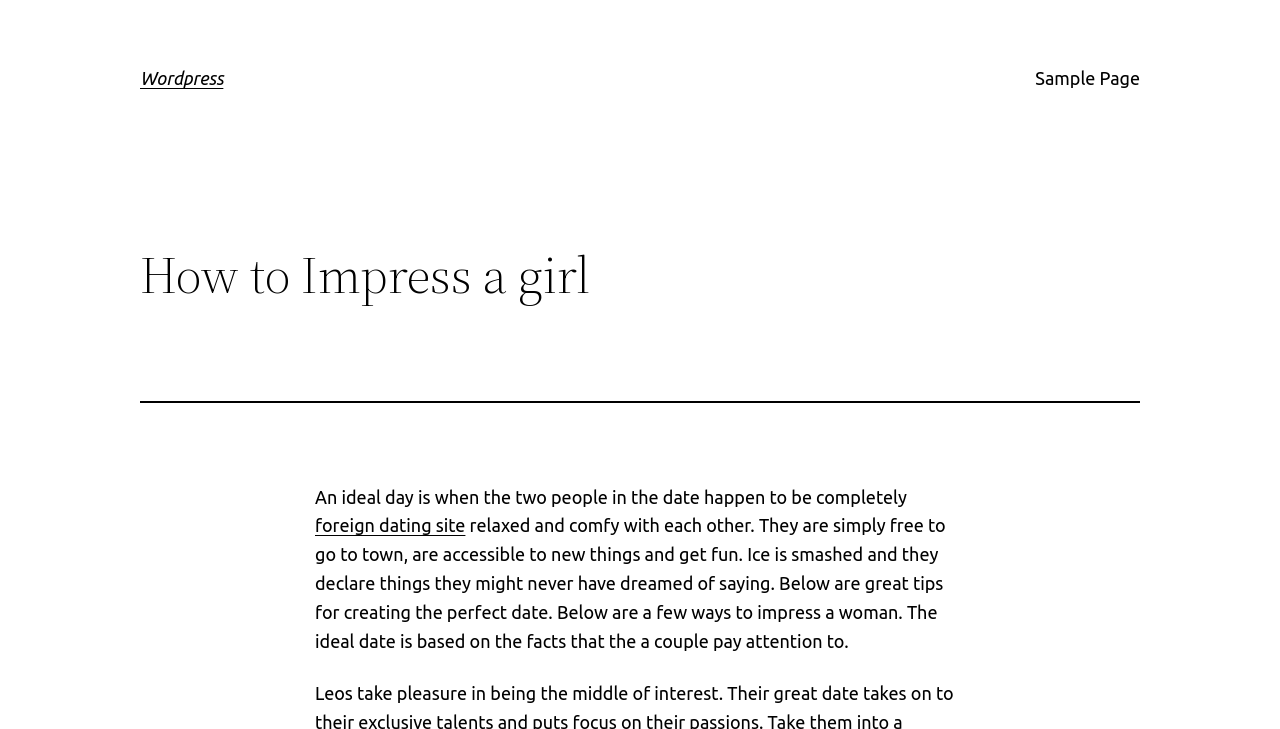Locate the bounding box coordinates for the element described below: "Wordpress". The coordinates must be four float values between 0 and 1, formatted as [left, top, right, bottom].

[0.109, 0.093, 0.174, 0.121]